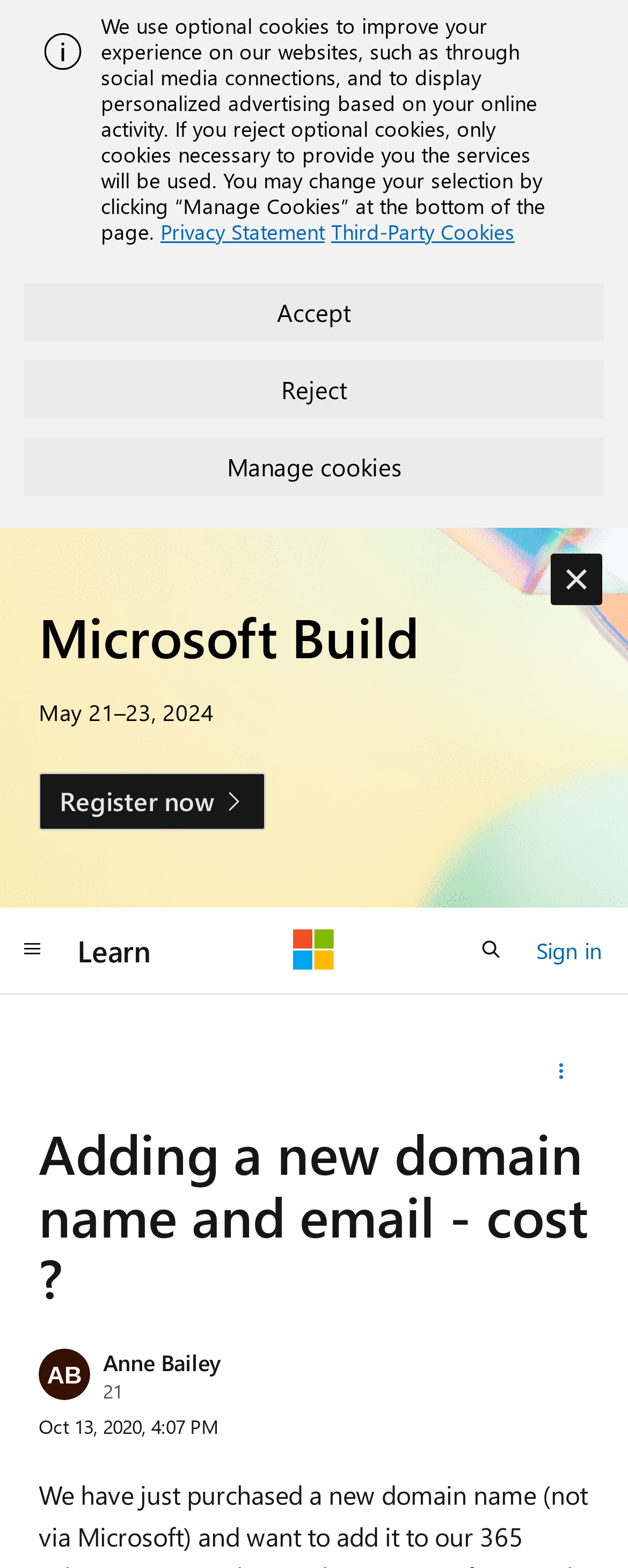Identify the bounding box coordinates for the UI element described as follows: "Learn". Ensure the coordinates are four float numbers between 0 and 1, formatted as [left, top, right, bottom].

[0.103, 0.587, 0.262, 0.625]